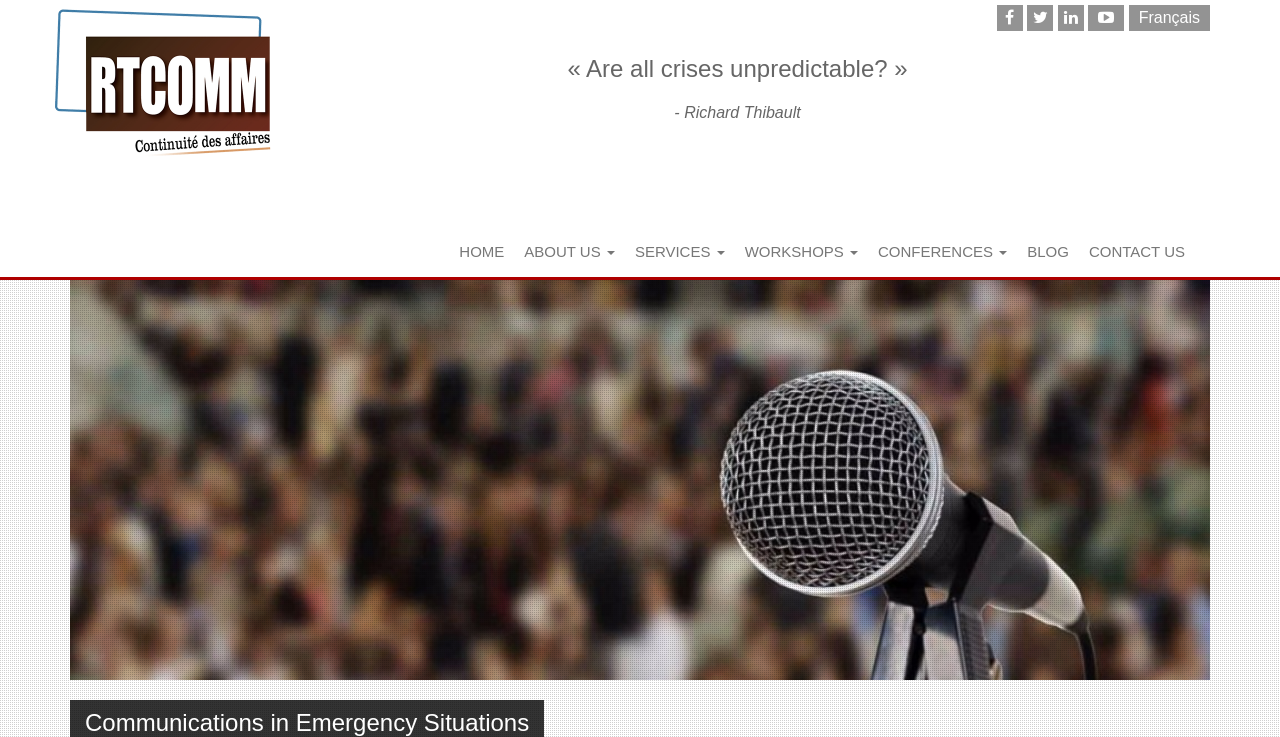With reference to the image, please provide a detailed answer to the following question: What is the logo of the website?

The logo of the website is located at the top left corner of the webpage, and it is an image with the text 'RTCOMM' written on it.